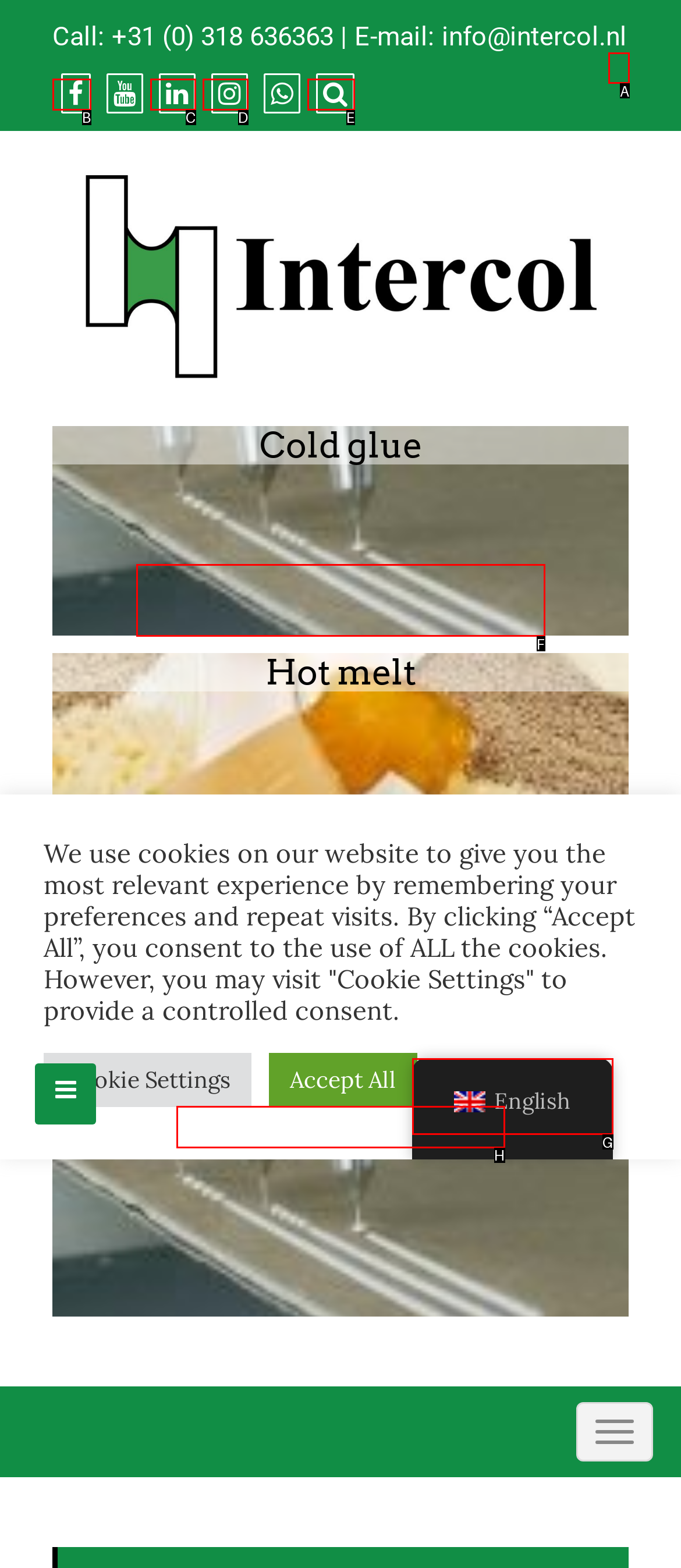Determine which UI element I need to click to achieve the following task: Search for keywords Provide your answer as the letter of the selected option.

F